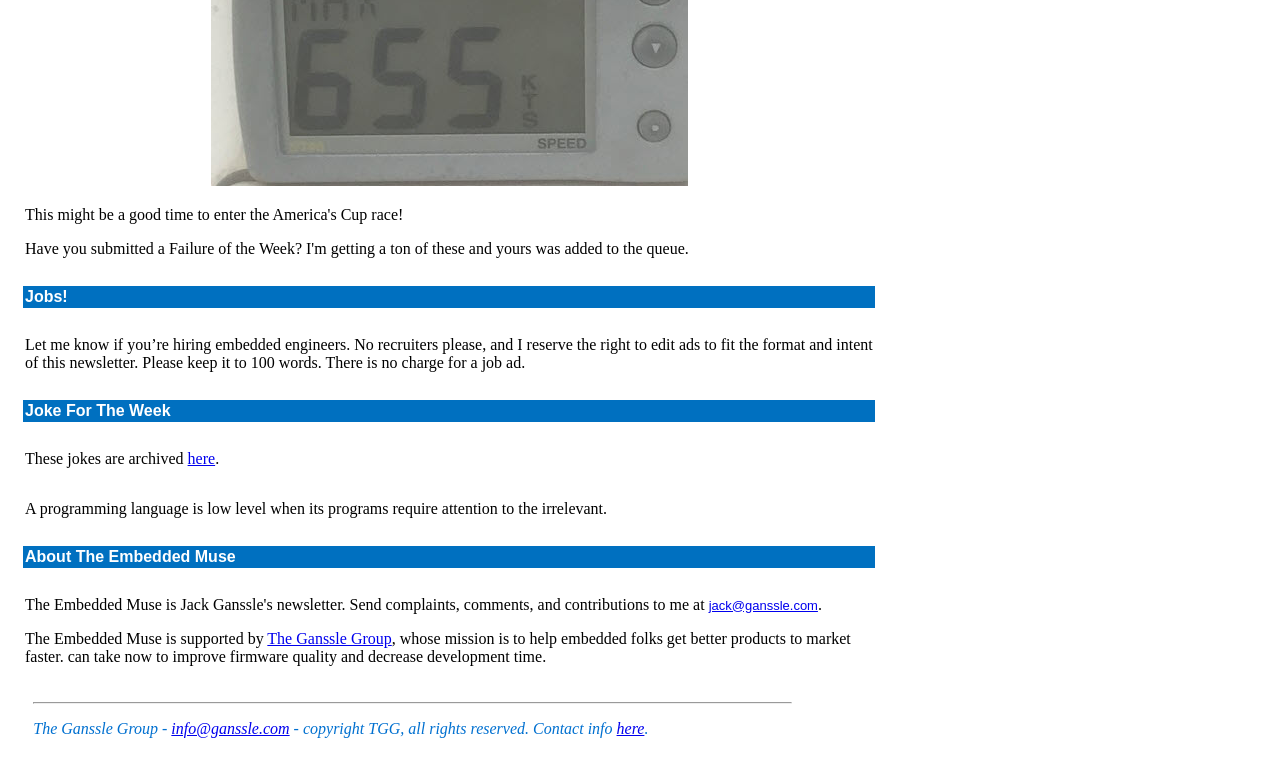Given the webpage screenshot and the description, determine the bounding box coordinates (top-left x, top-left y, bottom-right x, bottom-right y) that define the location of the UI element matching this description: info@ganssle.com

[0.134, 0.944, 0.226, 0.967]